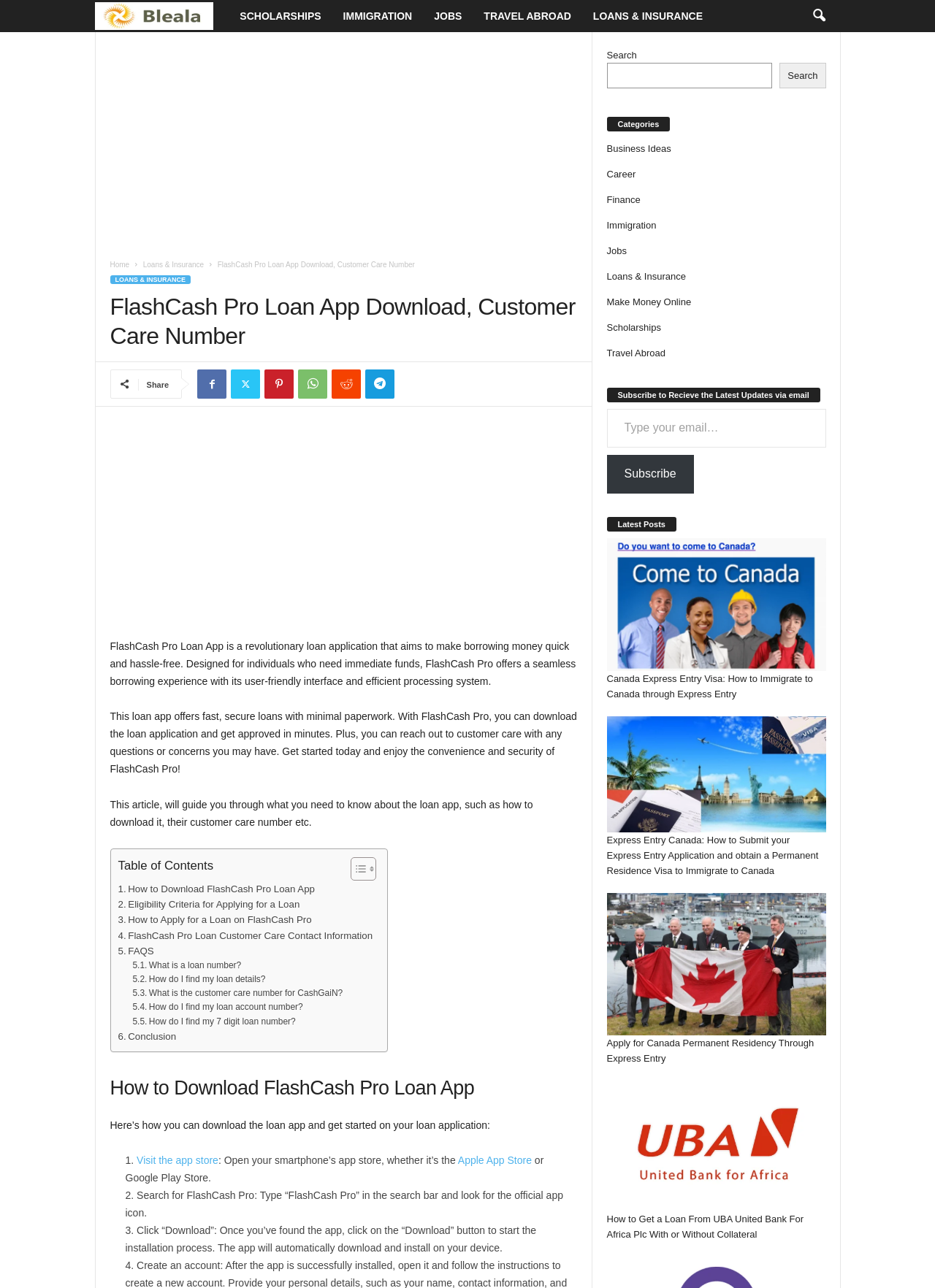Using the provided element description, identify the bounding box coordinates as (top-left x, top-left y, bottom-right x, bottom-right y). Ensure all values are between 0 and 1. Description: Visit the app store

[0.146, 0.896, 0.234, 0.905]